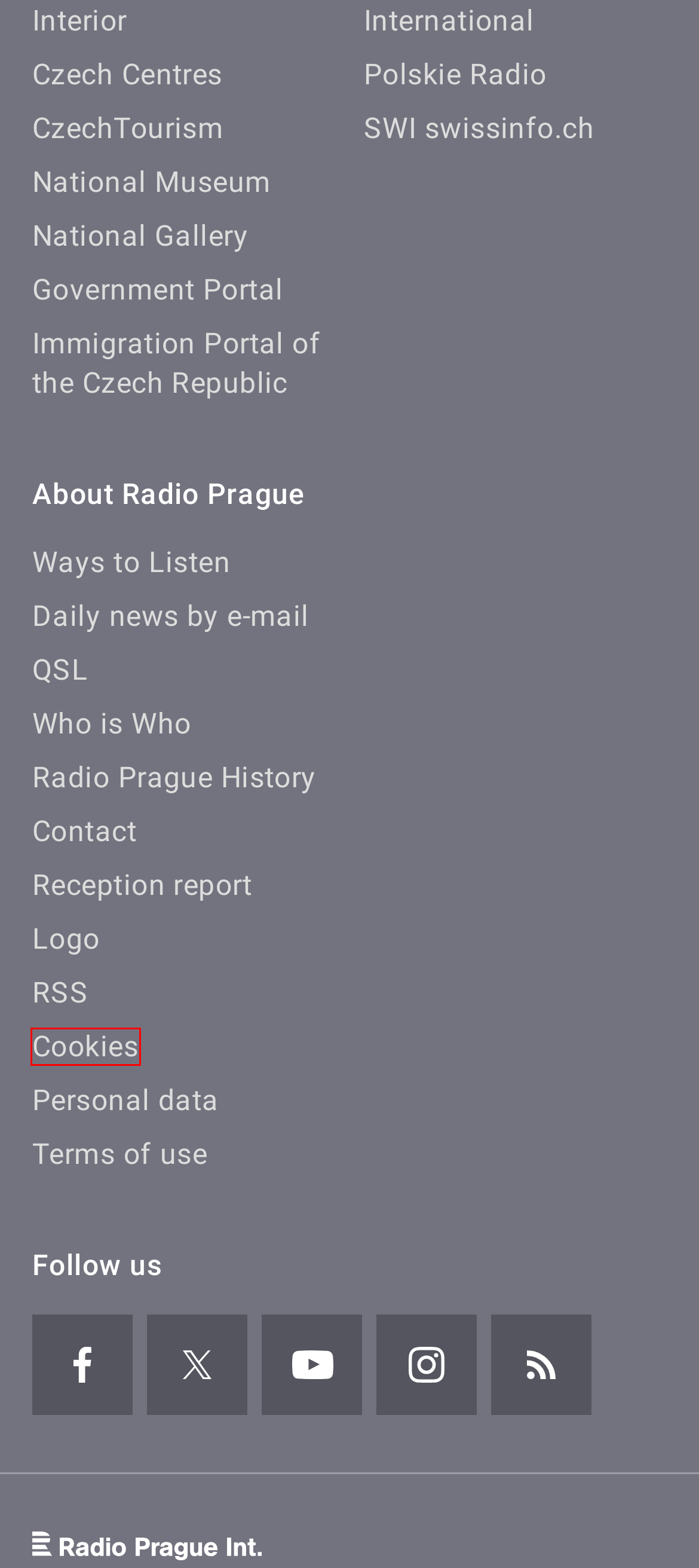Observe the webpage screenshot and focus on the red bounding box surrounding a UI element. Choose the most appropriate webpage description that corresponds to the new webpage after clicking the element in the bounding box. Here are the candidates:
A. National museum
B. gov.cz - Public administration portal
C. #VisitCzechia
D. Imigrační portál
E. Podmínky užití obsahu Českého rozhlasu | Informace o Českém rozhlase
F. Zásady ochrany osobních údajů a Zásady použití cookies | Informace o Českém rozhlase
G. Czech Centres - Prague / Home
H. History of Radio Prague | Radio Prague International

F